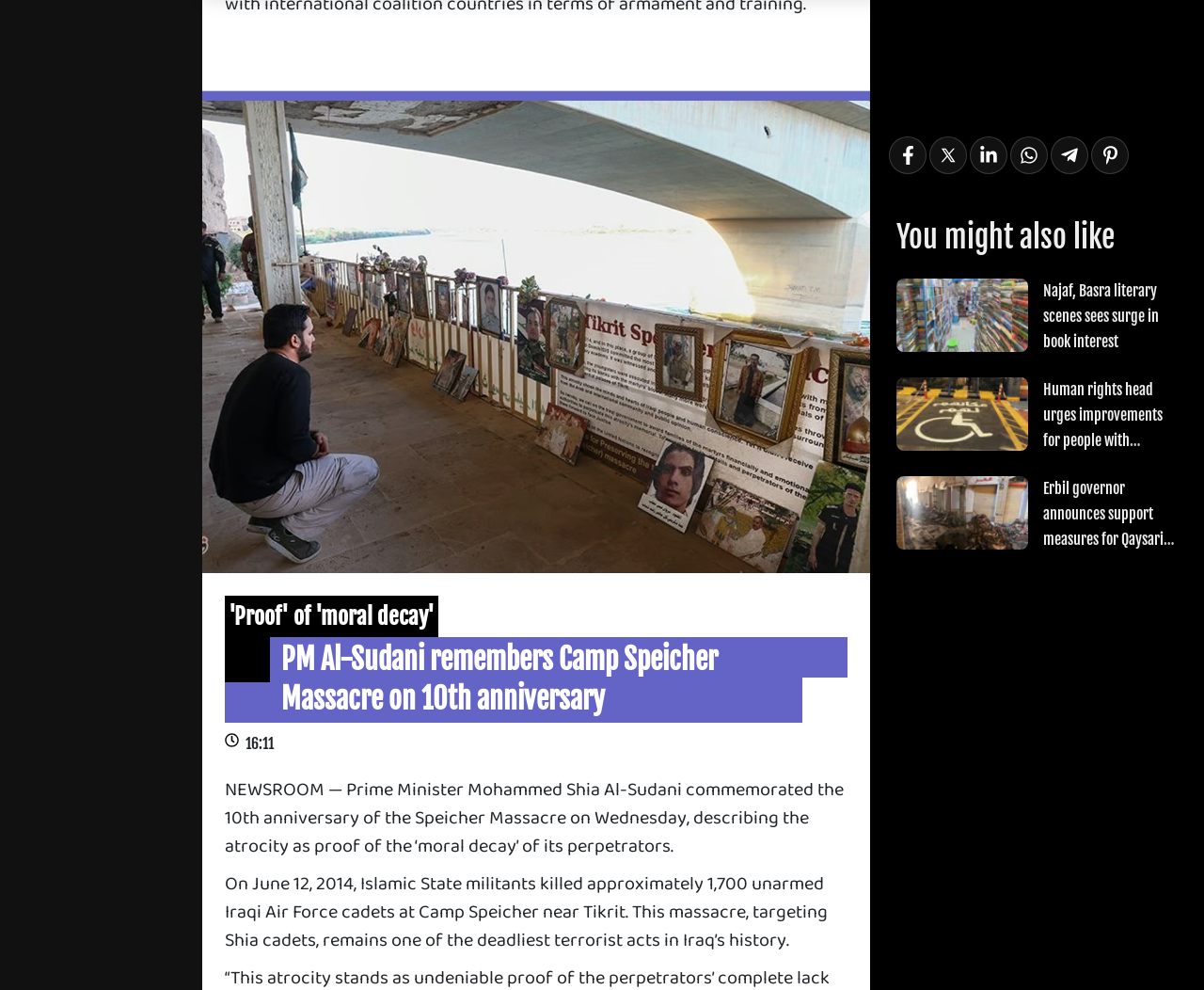What is the topic of the main news article?
Using the visual information from the image, give a one-word or short-phrase answer.

Camp Speicher Massacre